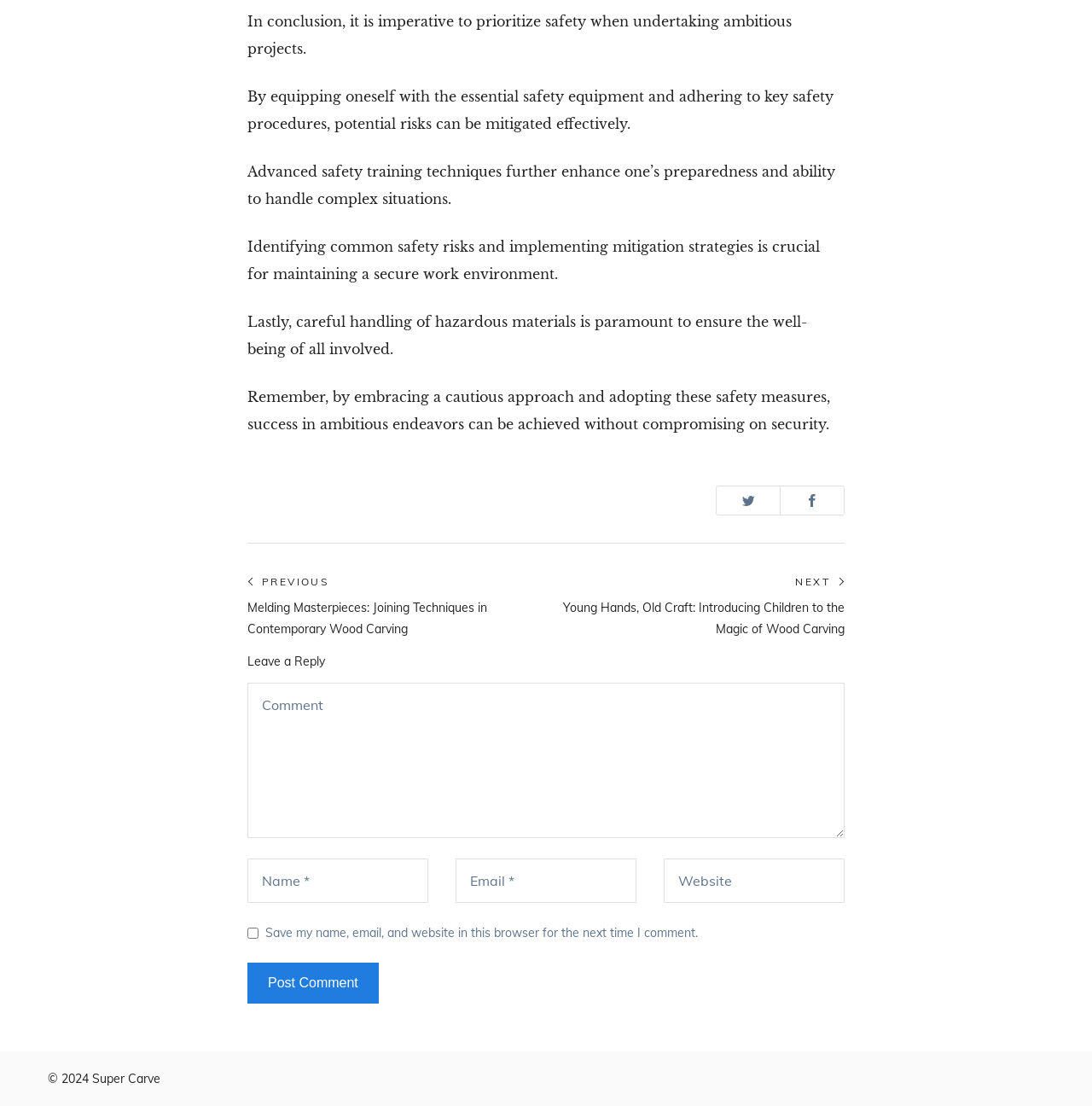Find the bounding box coordinates of the clickable area required to complete the following action: "Share on Twitter".

[0.656, 0.44, 0.714, 0.466]